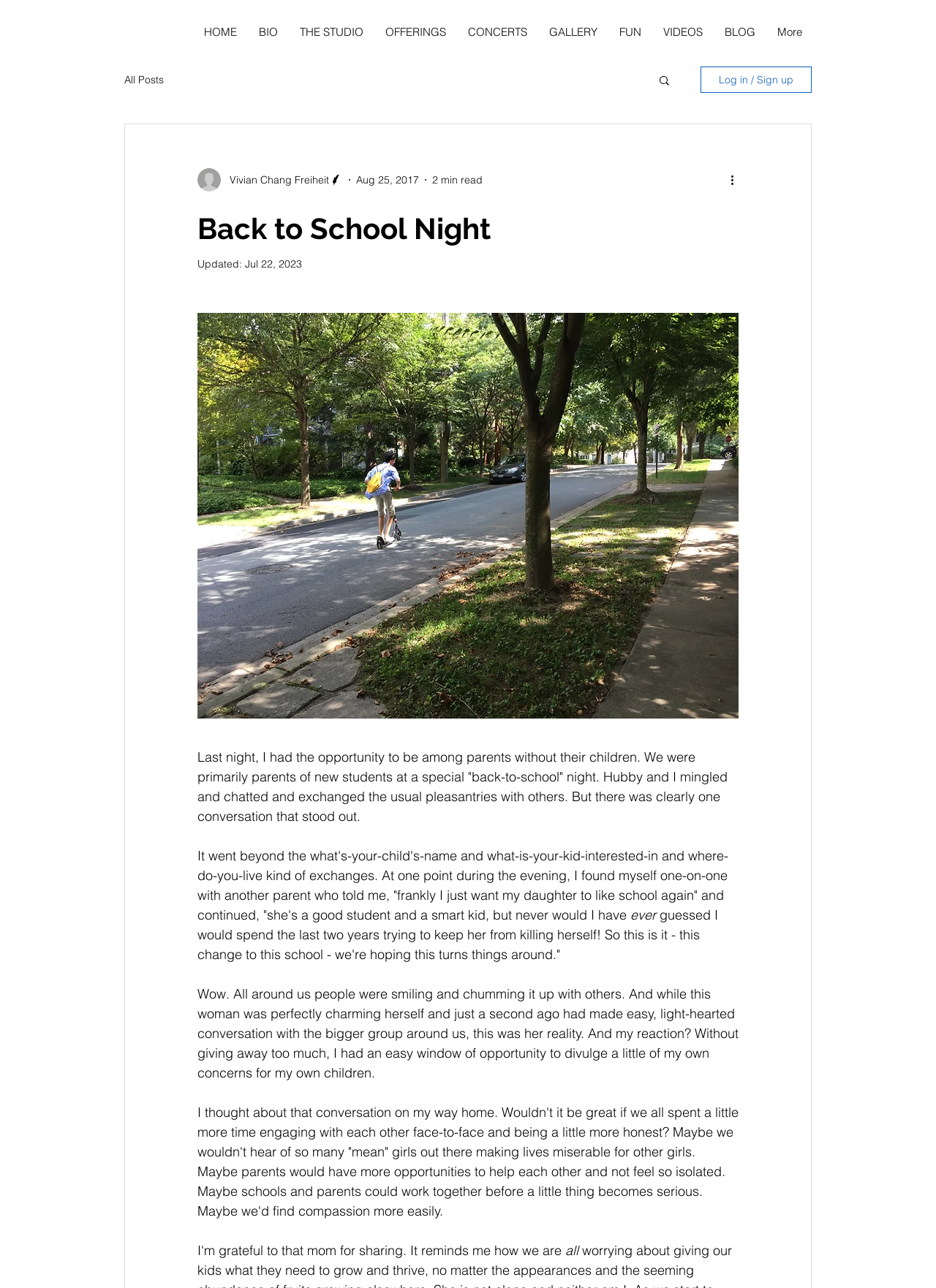Generate the text content of the main heading of the webpage.

Back to School Night